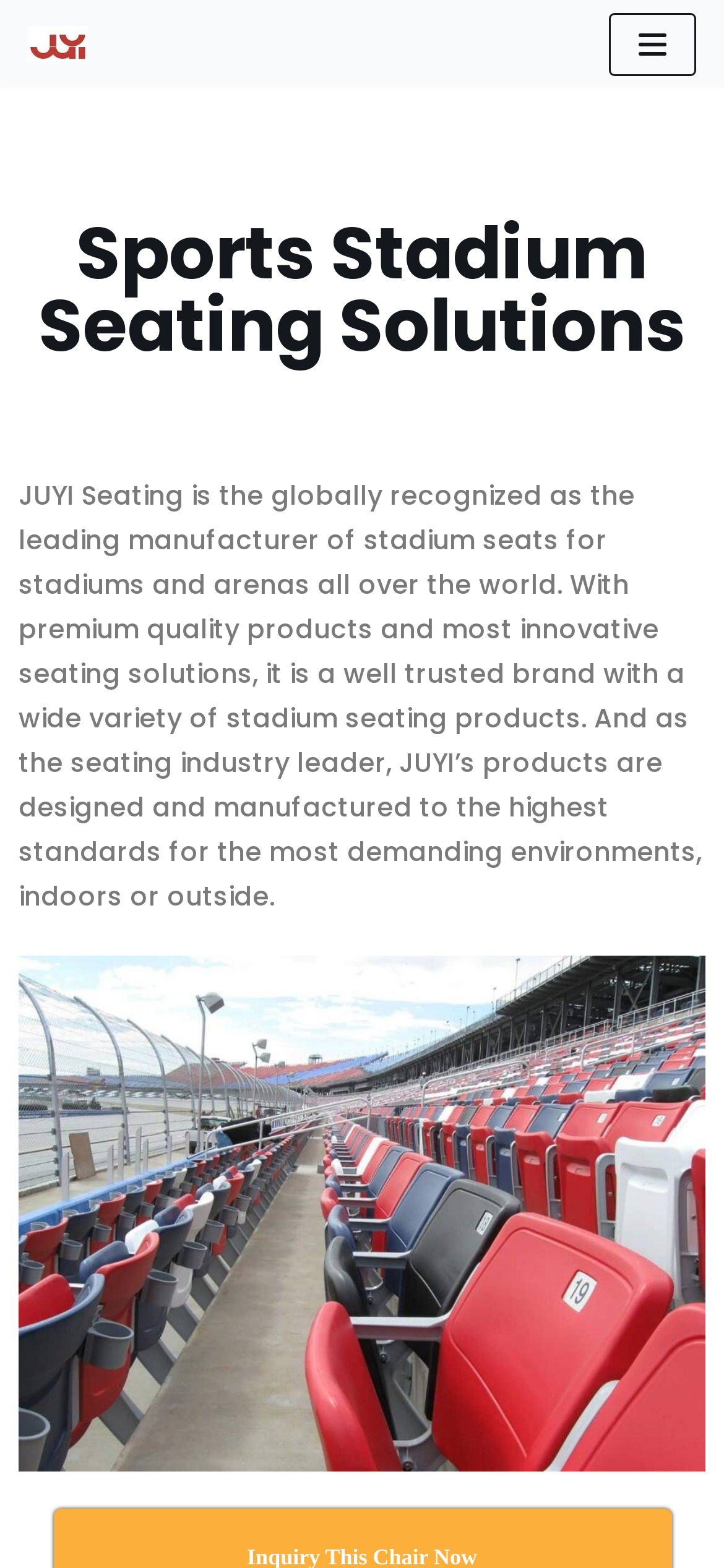Identify and provide the main heading of the webpage.

Sports Stadium Seating Solutions